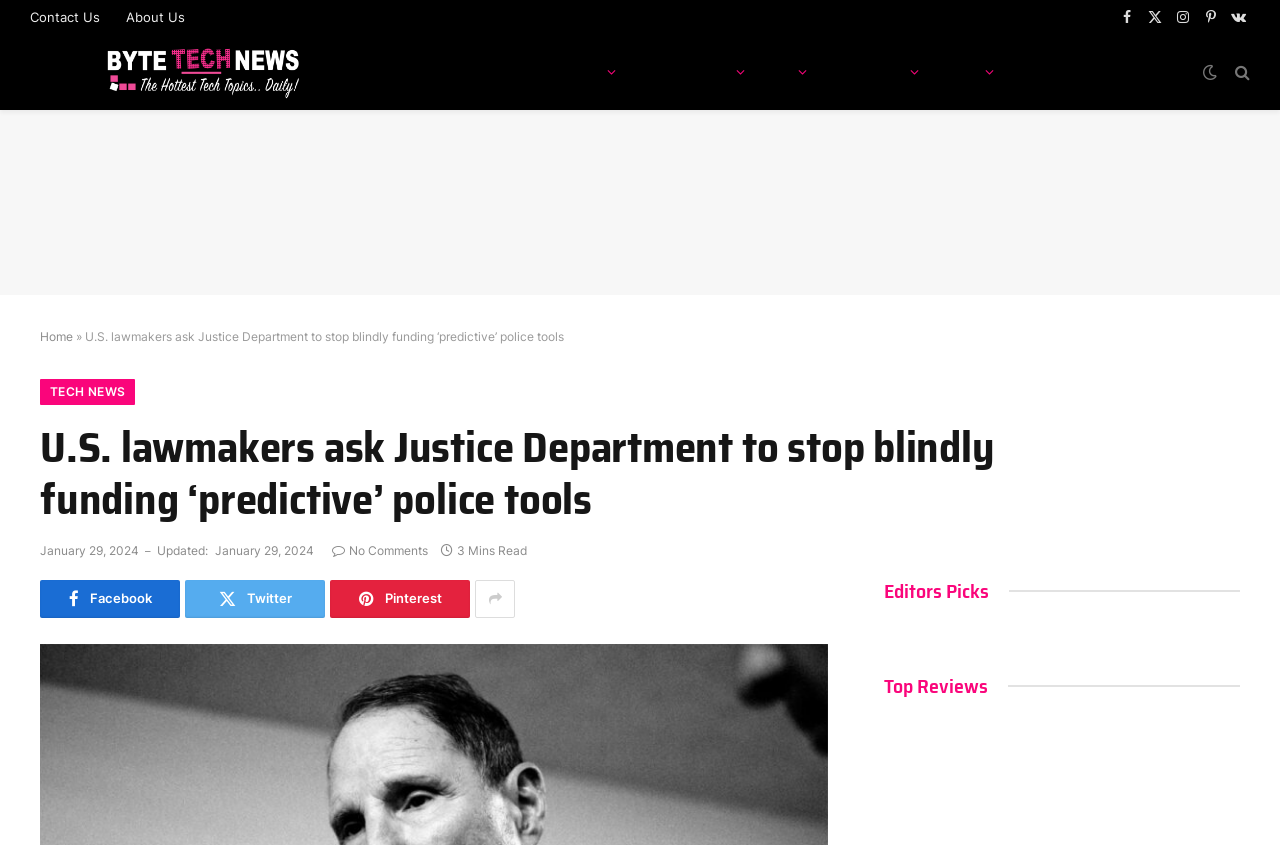Determine the bounding box coordinates of the clickable region to carry out the instruction: "Visit ByteTechNews homepage".

[0.023, 0.04, 0.301, 0.13]